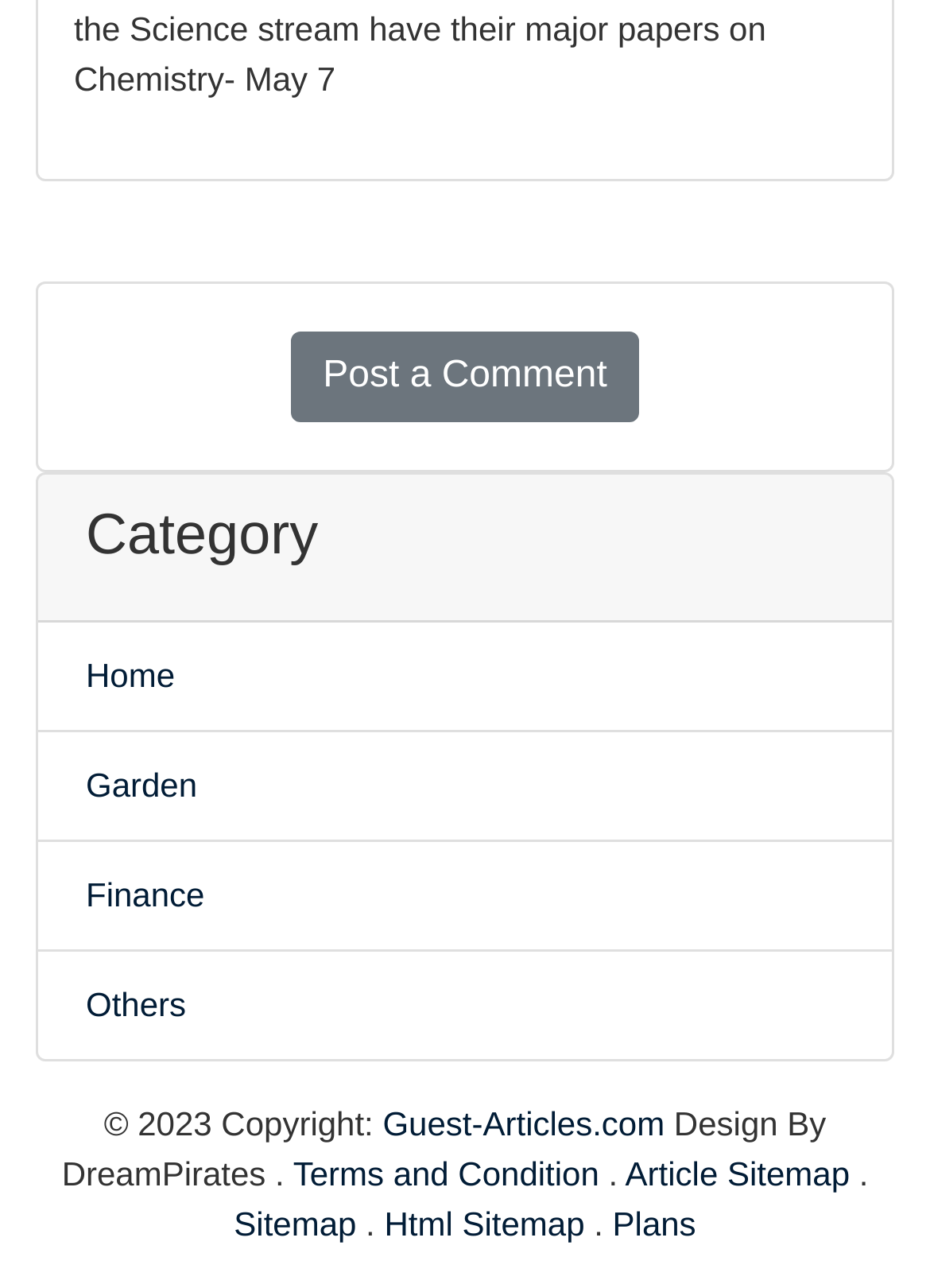Provide a short answer using a single word or phrase for the following question: 
What is the copyright year mentioned at the bottom of the page?

2023